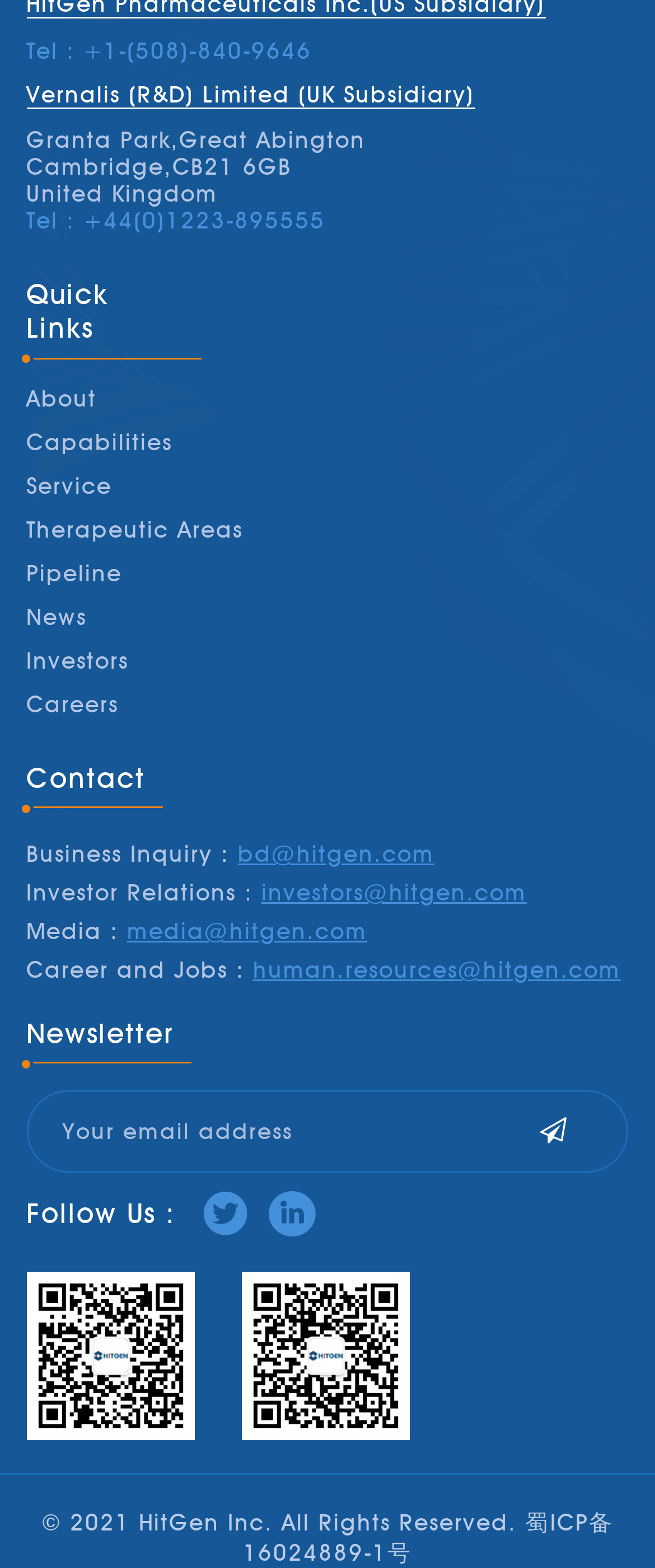Could you determine the bounding box coordinates of the clickable element to complete the instruction: "Send a business inquiry email"? Provide the coordinates as four float numbers between 0 and 1, i.e., [left, top, right, bottom].

[0.363, 0.536, 0.663, 0.553]